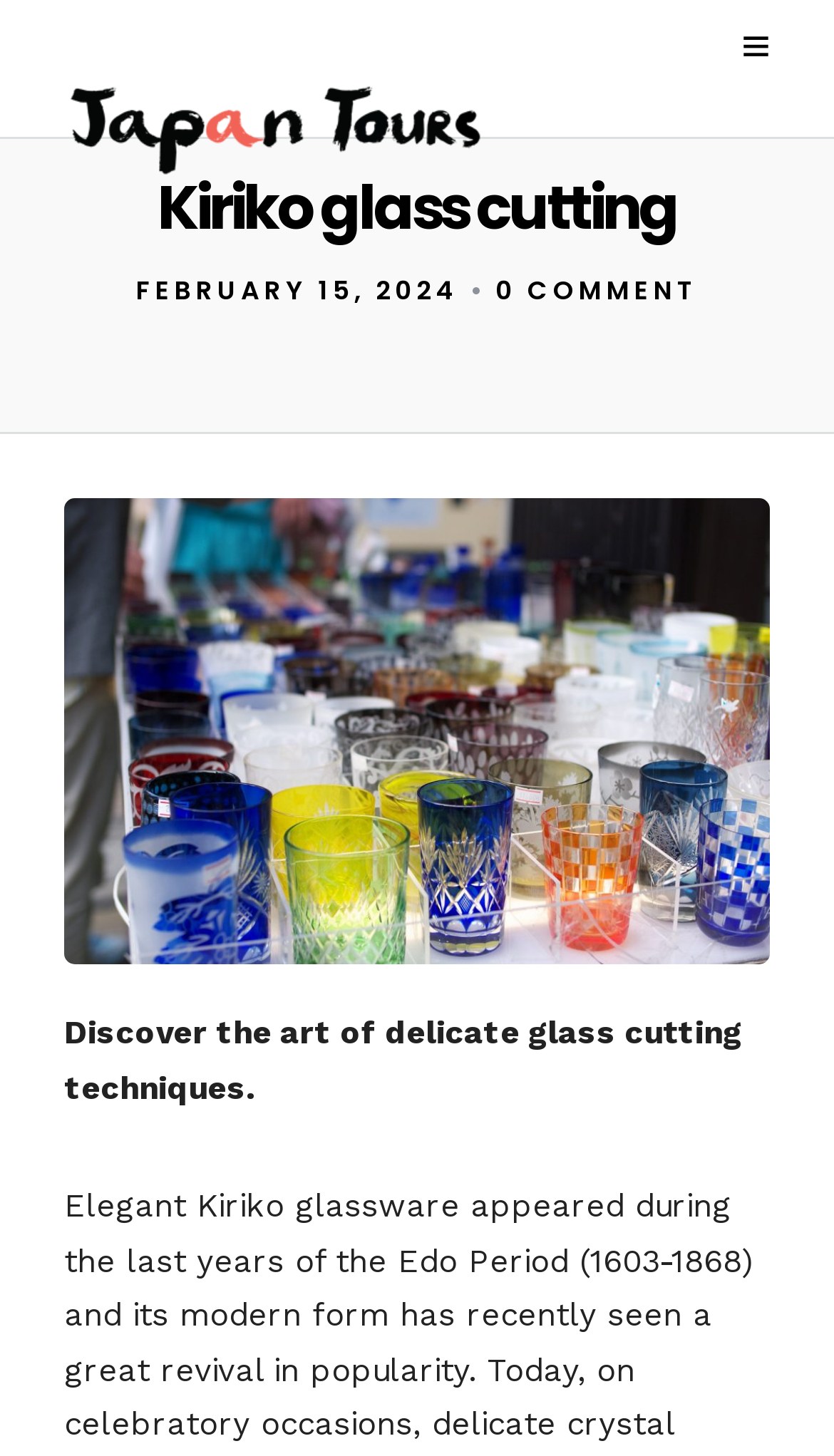Identify the bounding box coordinates for the UI element described as: "06 Jan 2012, 13:13". The coordinates should be provided as four floats between 0 and 1: [left, top, right, bottom].

None